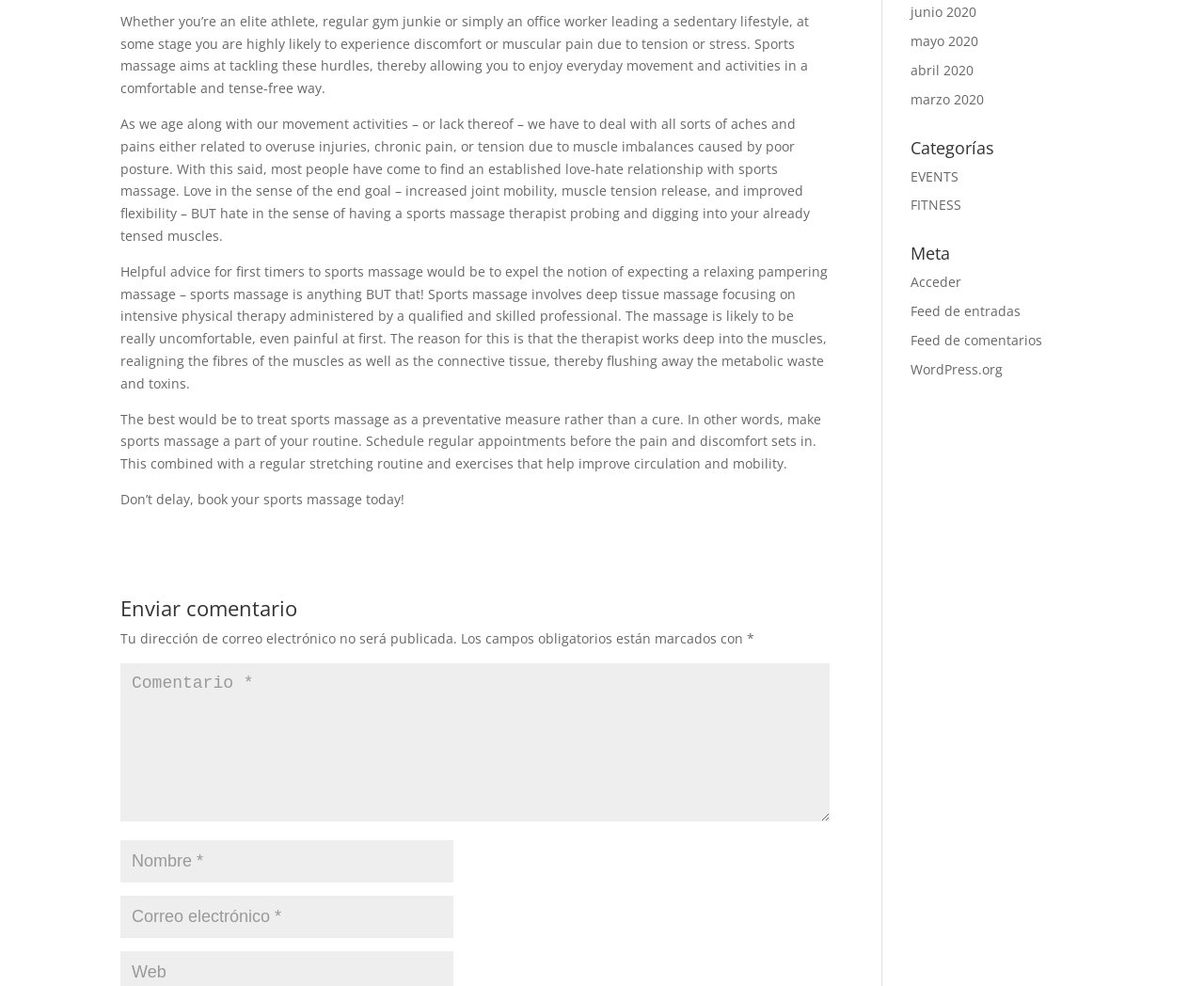Provide the bounding box coordinates for the UI element that is described as: "junio 2020".

[0.756, 0.003, 0.811, 0.021]